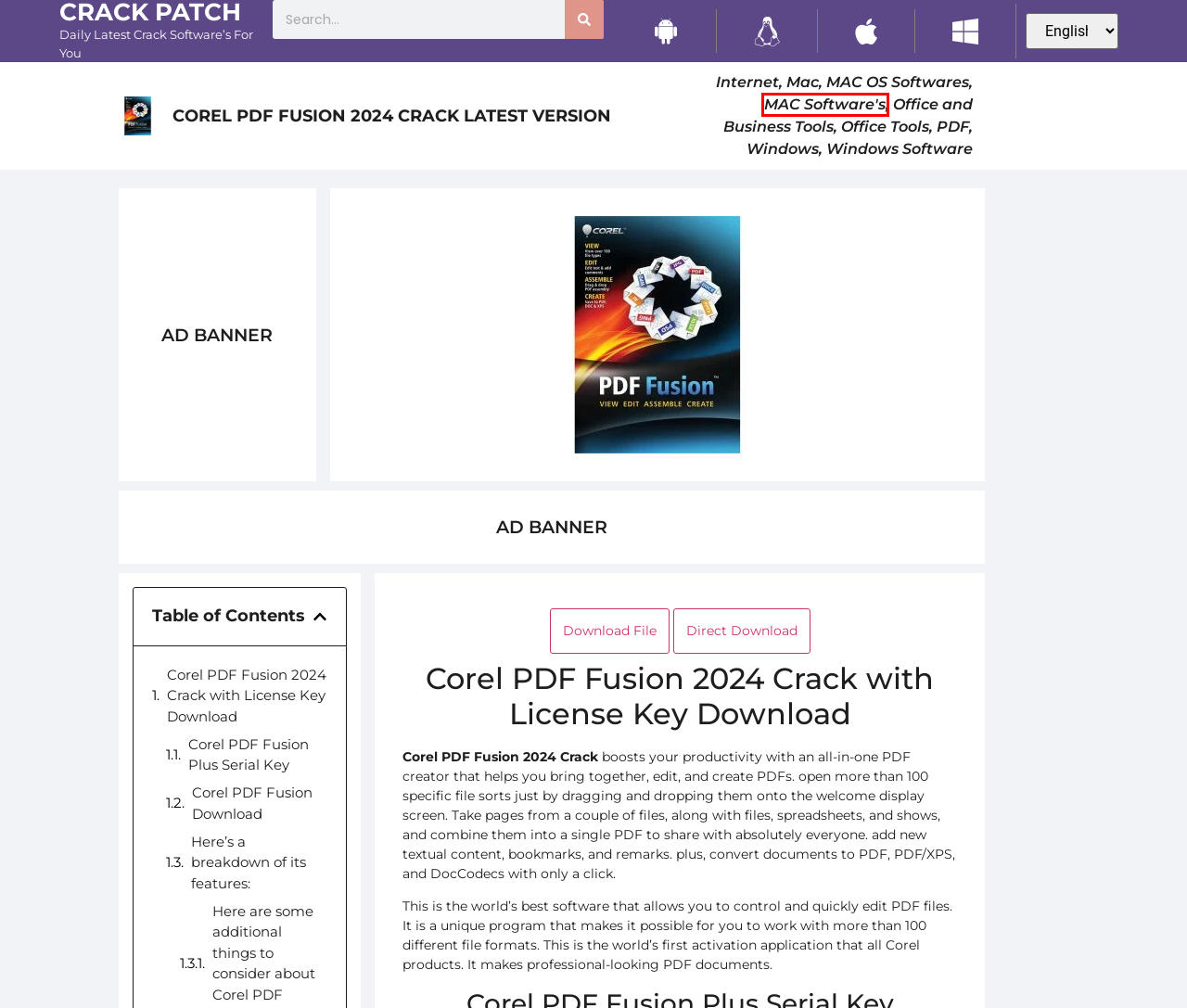Evaluate the webpage screenshot and identify the element within the red bounding box. Select the webpage description that best fits the new webpage after clicking the highlighted element. Here are the candidates:
A. Windows Archives - Crack Patch
B. Office Tools Archives - Crack Patch
C. PDF Archives - Crack Patch
D. MAC OS Softwares Archives - Crack Patch
E. Office and Business Tools Archives - Crack Patch
F. MAC Software's Archives - Crack Patch
G. Windows Software Archives - Crack Patch
H. Internet Archives - Crack Patch

F